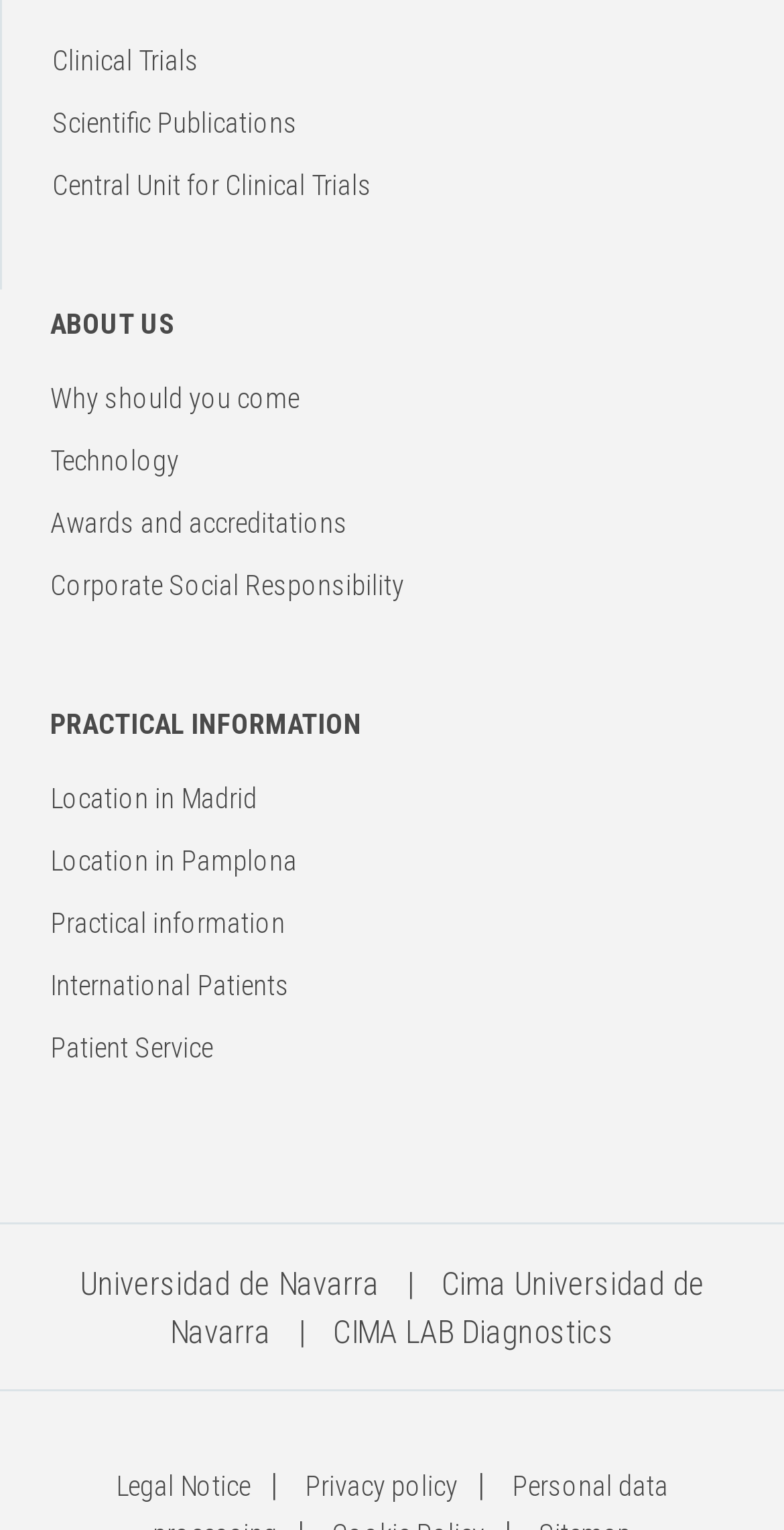Please answer the following question using a single word or phrase: 
What is the name of the diagnostics lab mentioned?

CIMA LAB Diagnostics